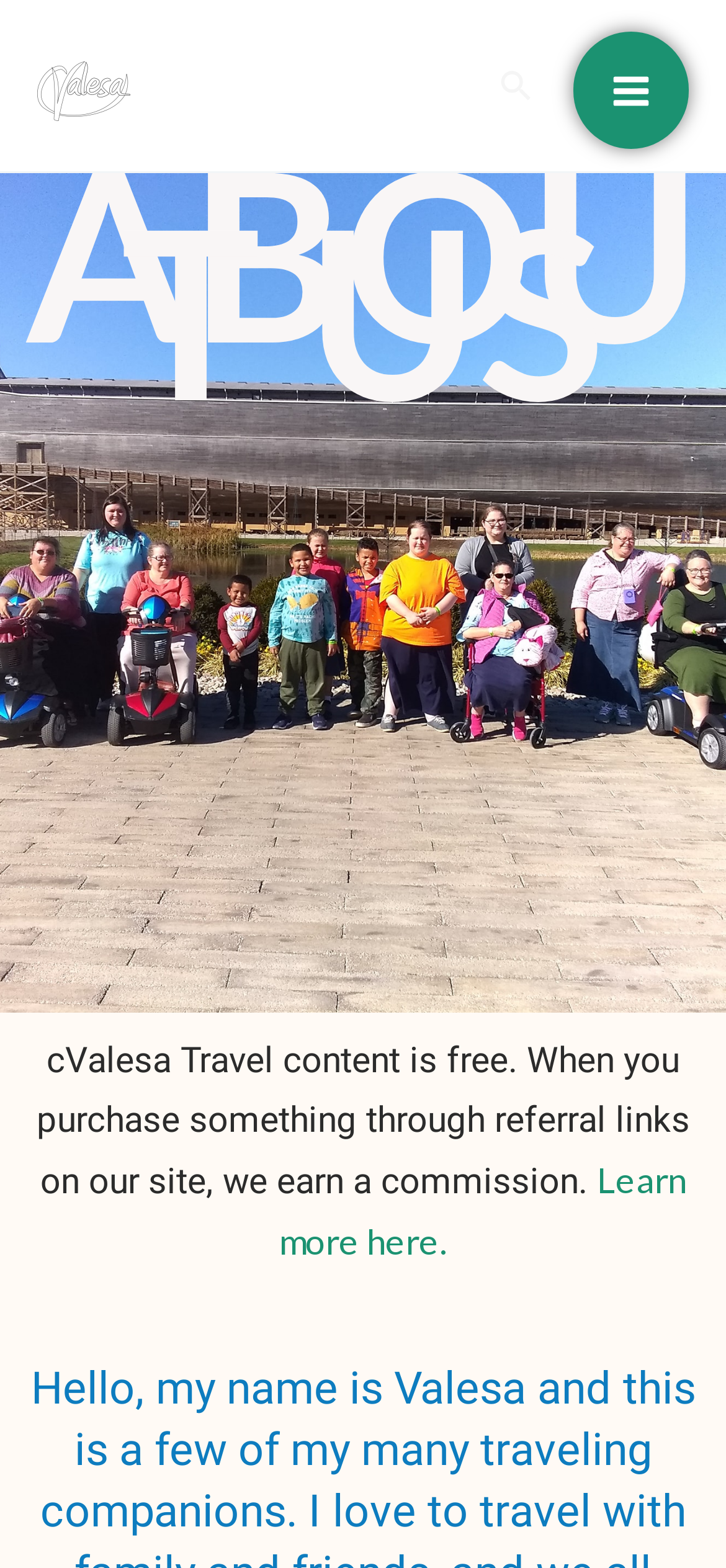Utilize the details in the image to give a detailed response to the question: What is the website name?

I found the website name by looking at the link element with the text 'cValesa Travel' at the top of the page, which is likely to be the website's logo or title.